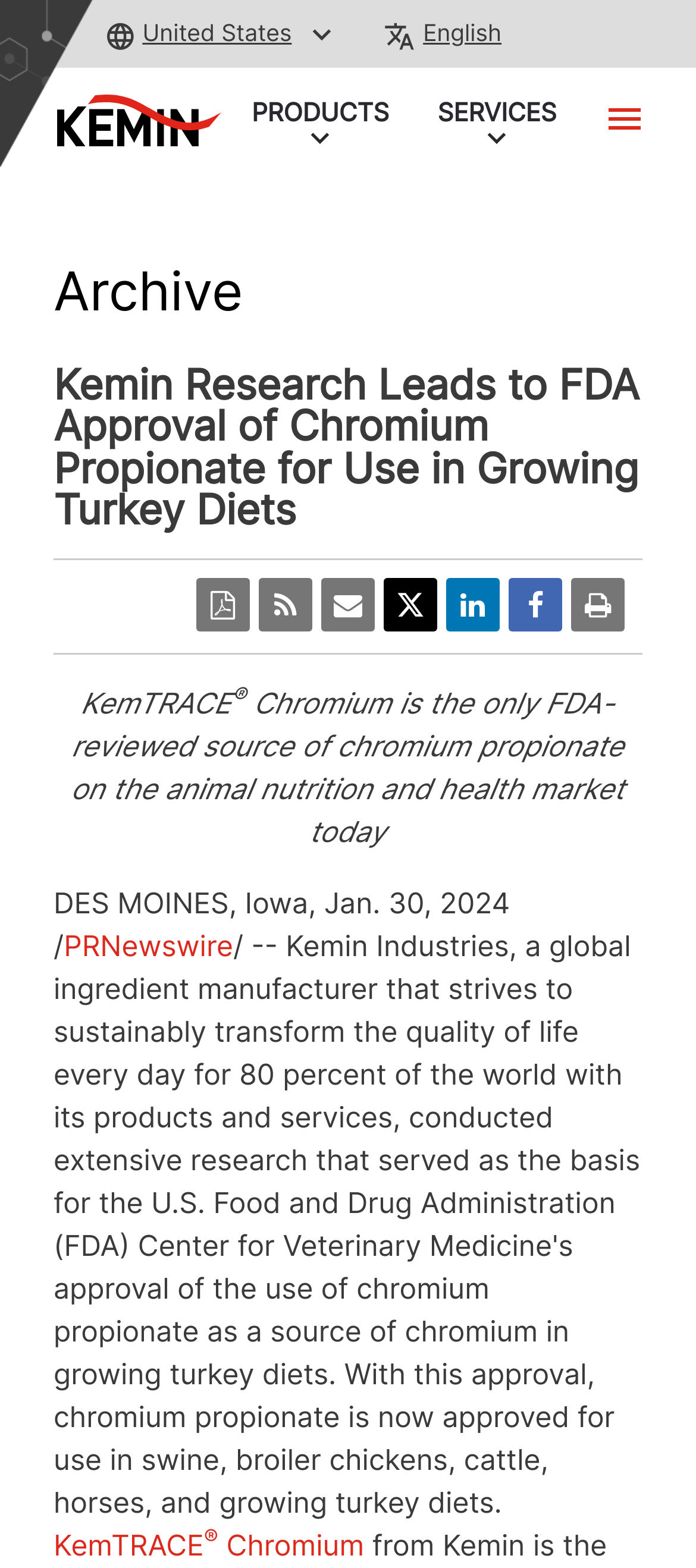Locate the bounding box coordinates of the clickable area to execute the instruction: "Search for topics". Provide the coordinates as four float numbers between 0 and 1, represented as [left, top, right, bottom].

None